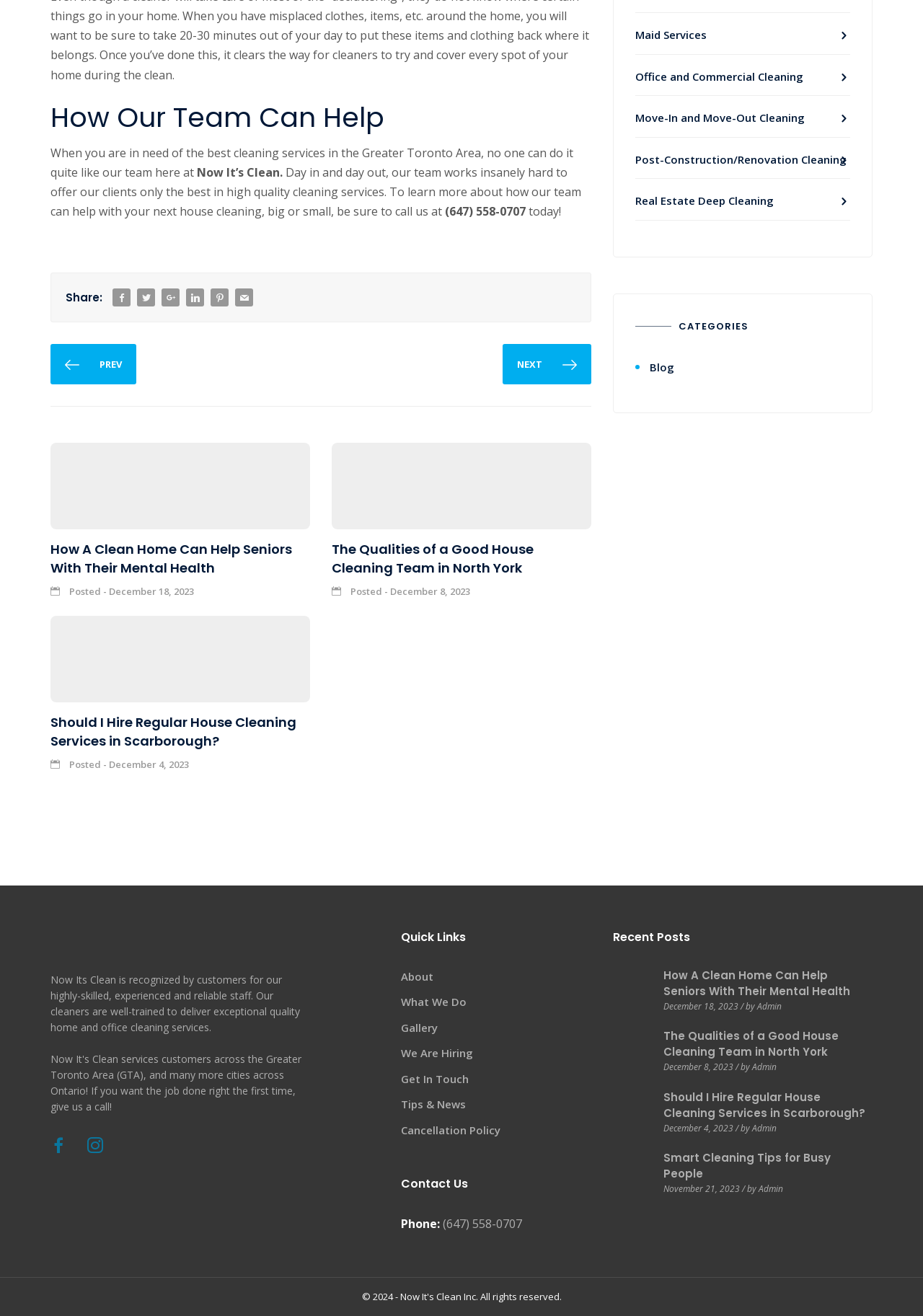Find the bounding box coordinates for the UI element whose description is: "Post-Construction/Renovation Cleaning". The coordinates should be four float numbers between 0 and 1, in the format [left, top, right, bottom].

[0.688, 0.107, 0.921, 0.136]